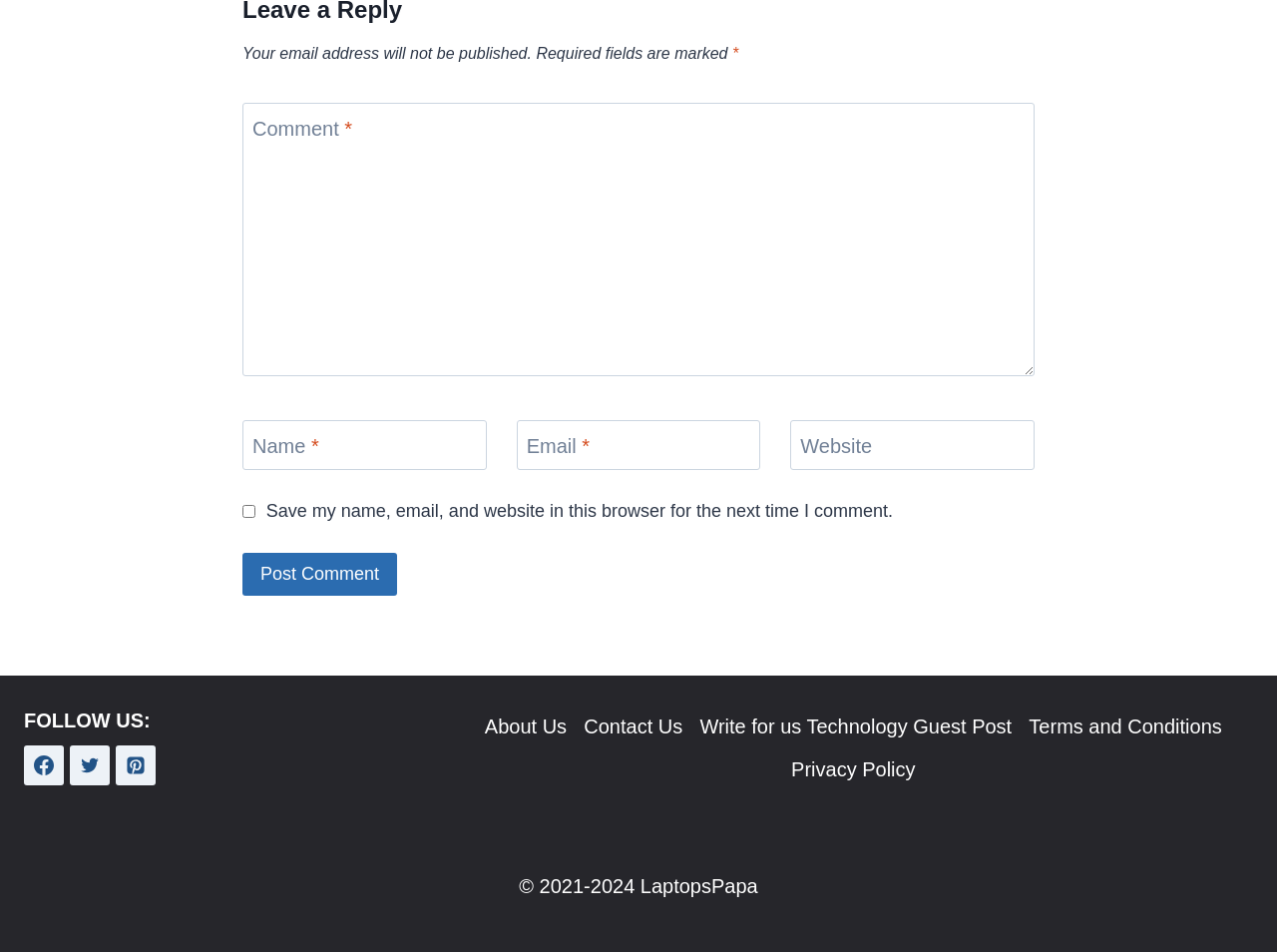Extract the bounding box coordinates for the described element: "parent_node: Website aria-label="Website" name="url" placeholder="https://www.example.com"". The coordinates should be represented as four float numbers between 0 and 1: [left, top, right, bottom].

[0.619, 0.441, 0.81, 0.493]